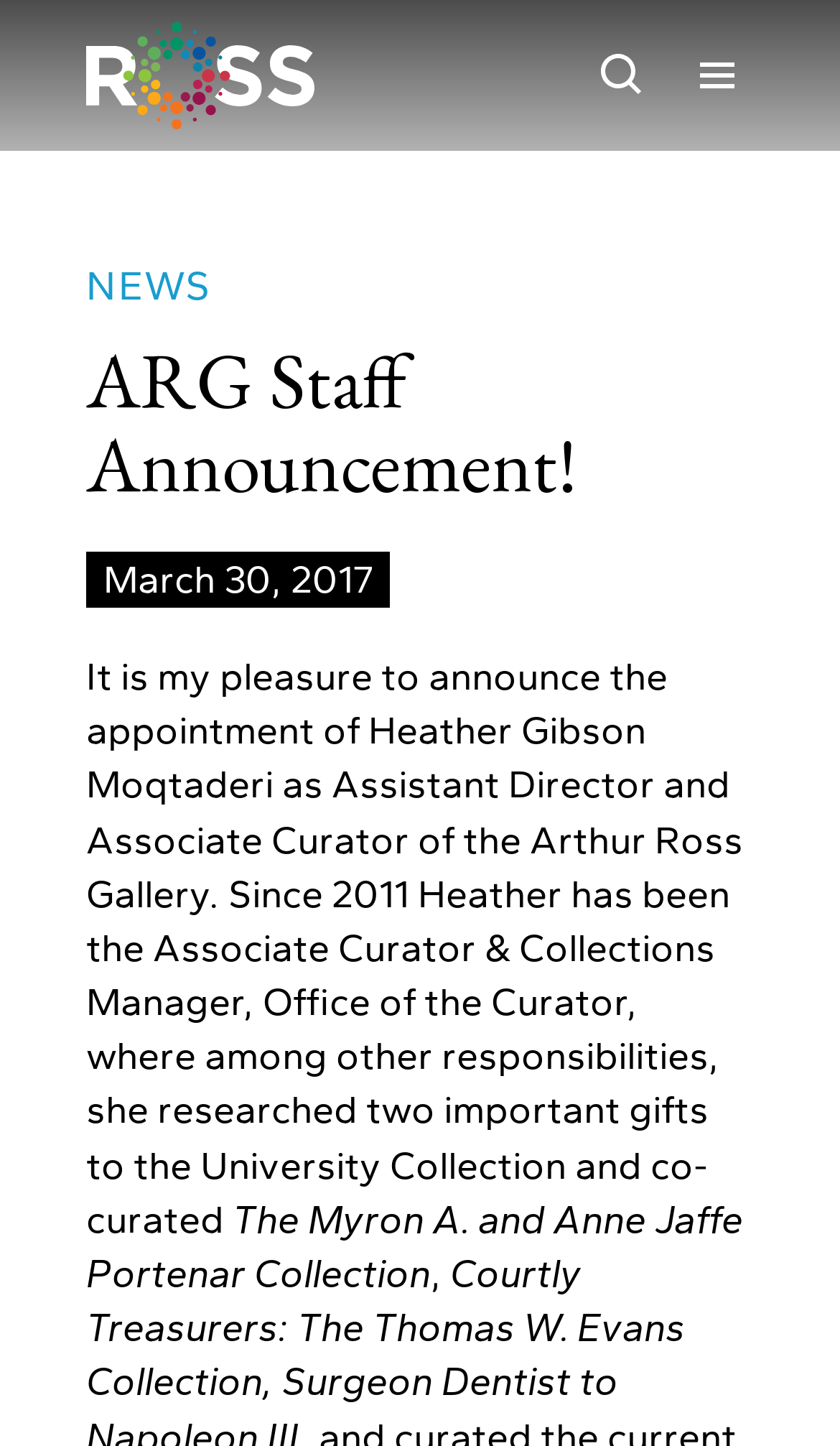How many links are in the top navigation menu?
Please use the image to provide a one-word or short phrase answer.

3